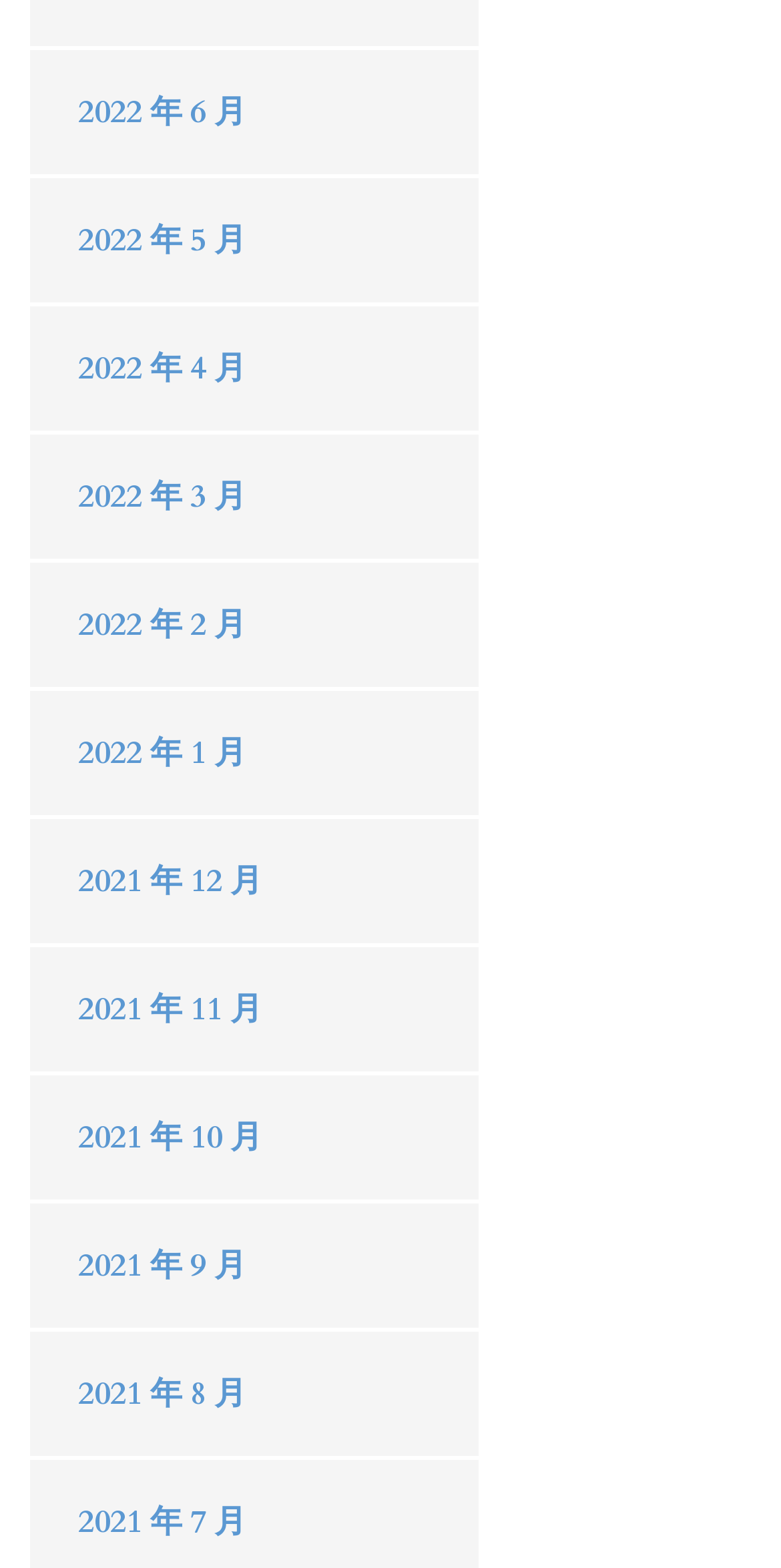Predict the bounding box of the UI element based on the description: "2021 年 7 月". The coordinates should be four float numbers between 0 and 1, formatted as [left, top, right, bottom].

[0.1, 0.956, 0.315, 0.984]